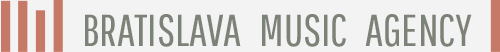Provide a comprehensive description of the image.

The image depicts the logo of the Bratislava Music Agency, prominently placed at the top of the page. The logo features a sleek and modern design, with the words "BRATISLAVA MUSIC AGENCY" highlighted in a sophisticated gray font, complemented by a subtle artistic element on the left. This visual representation underscores the agency's role in promoting music events and festivals within Bratislava, reflecting a blend of professionalism and cultural vibrancy. The logo serves as a key navigation point on the website, inviting visitors to explore various music-related events and activities facilitated by the agency.